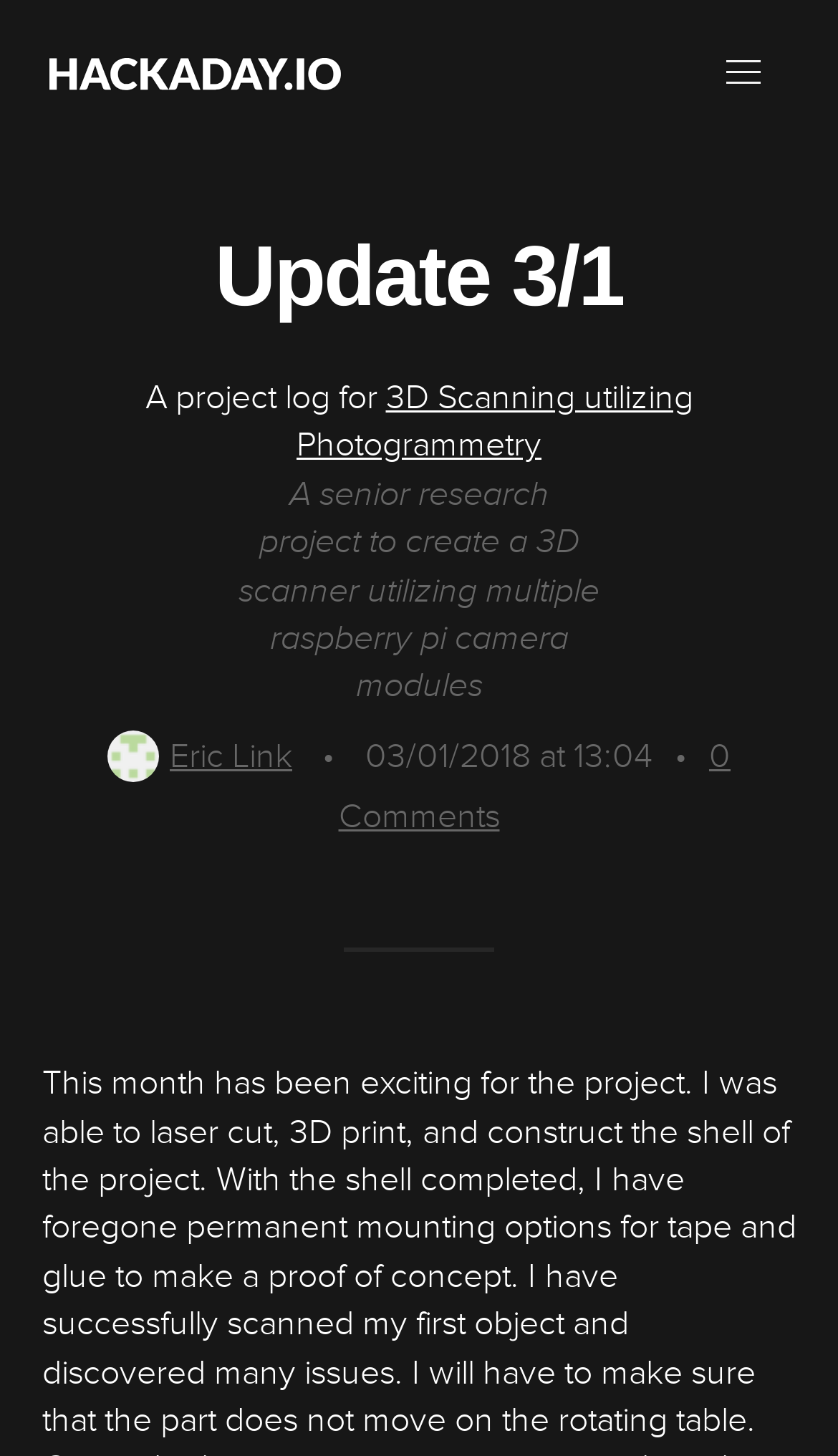Provide an in-depth caption for the webpage.

The webpage appears to be a project update log on Hackaday.io, a platform for sharing DIY projects. At the top, there is a main navigation bar that spans almost the entire width of the page, containing a link to the Hackaday.io homepage, accompanied by a small logo image. To the right of the navigation bar, there is a menu button.

Below the navigation bar, there is a large heading that reads "Update 3/1". Following this heading, there is a brief description of the project, which is a senior research project to create a 3D scanner utilizing multiple raspberry pi camera modules.

To the right of the project description, there is a link to the project's main page, titled "3D Scanning utilizing Photogrammetry". Below this link, there is a smaller text section that mentions the project's author, Eric Link, accompanied by a small image. A bullet point and a timestamp indicating that the update was posted 6 years ago are placed to the right of the author's information.

At the bottom of the page, there is a link to view comments, which currently shows 0 comments. Overall, the webpage is focused on providing an update on the project's progress, with links to related pages and information about the project's author.